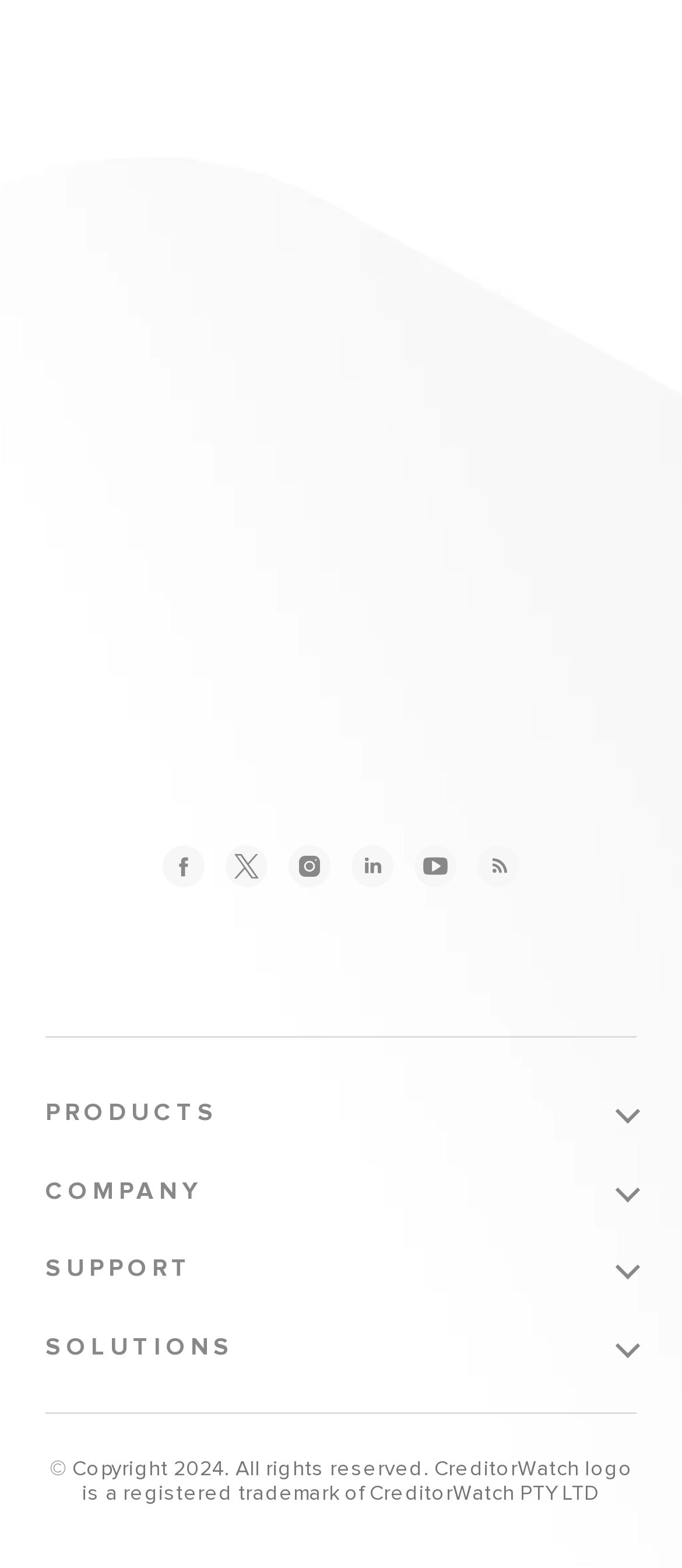Pinpoint the bounding box coordinates of the element that must be clicked to accomplish the following instruction: "Visit the 'About us' page". The coordinates should be in the format of four float numbers between 0 and 1, i.e., [left, top, right, bottom].

None